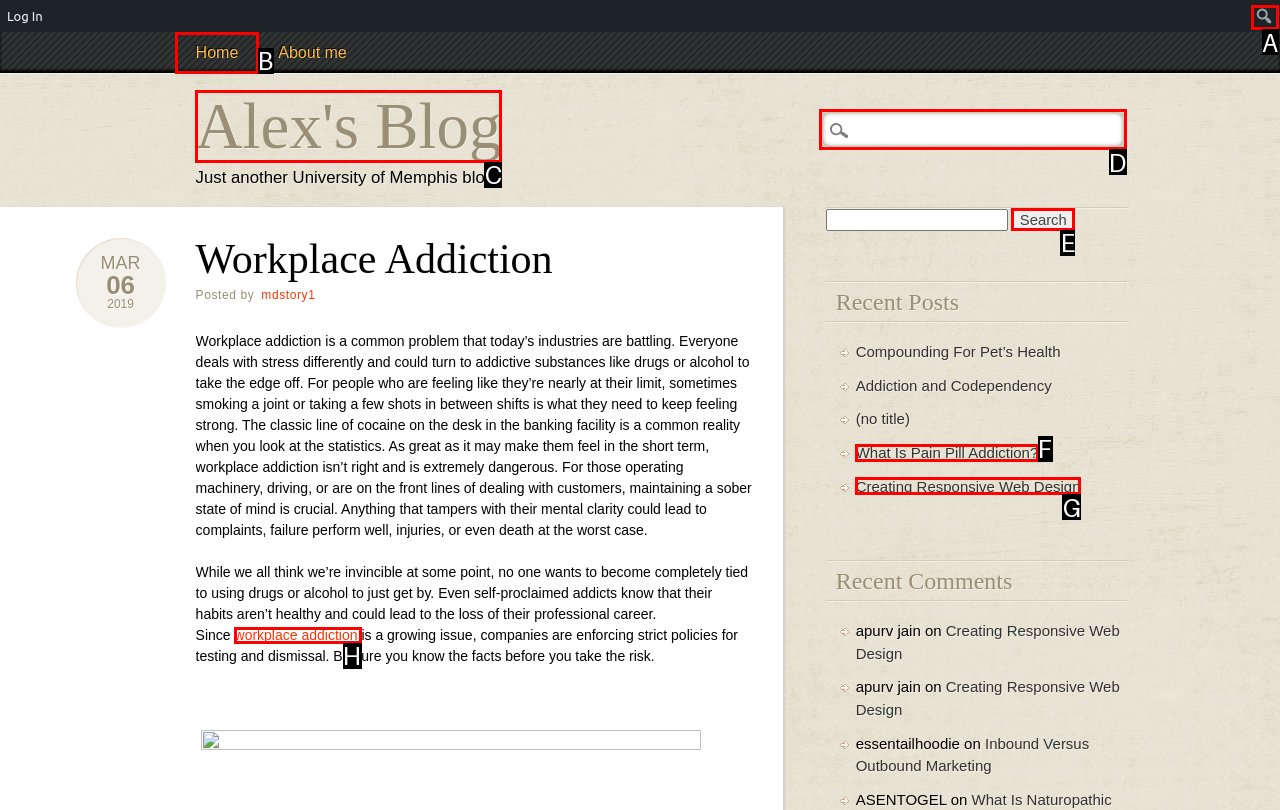Which choice should you pick to execute the task: Search for a blog post
Respond with the letter associated with the correct option only.

D